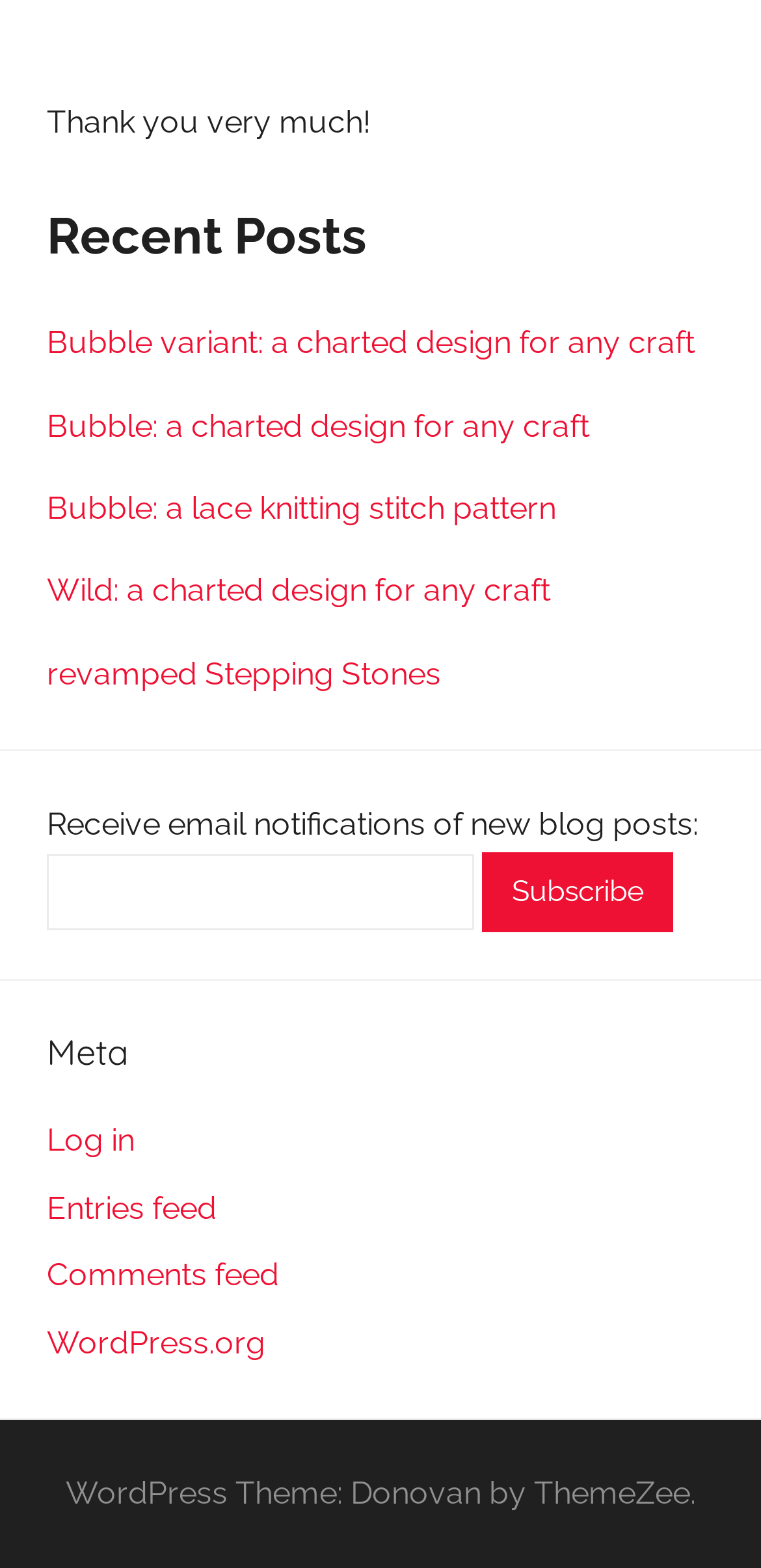What is the position of the 'Subscribe' button?
Using the visual information, respond with a single word or phrase.

Below the textbox